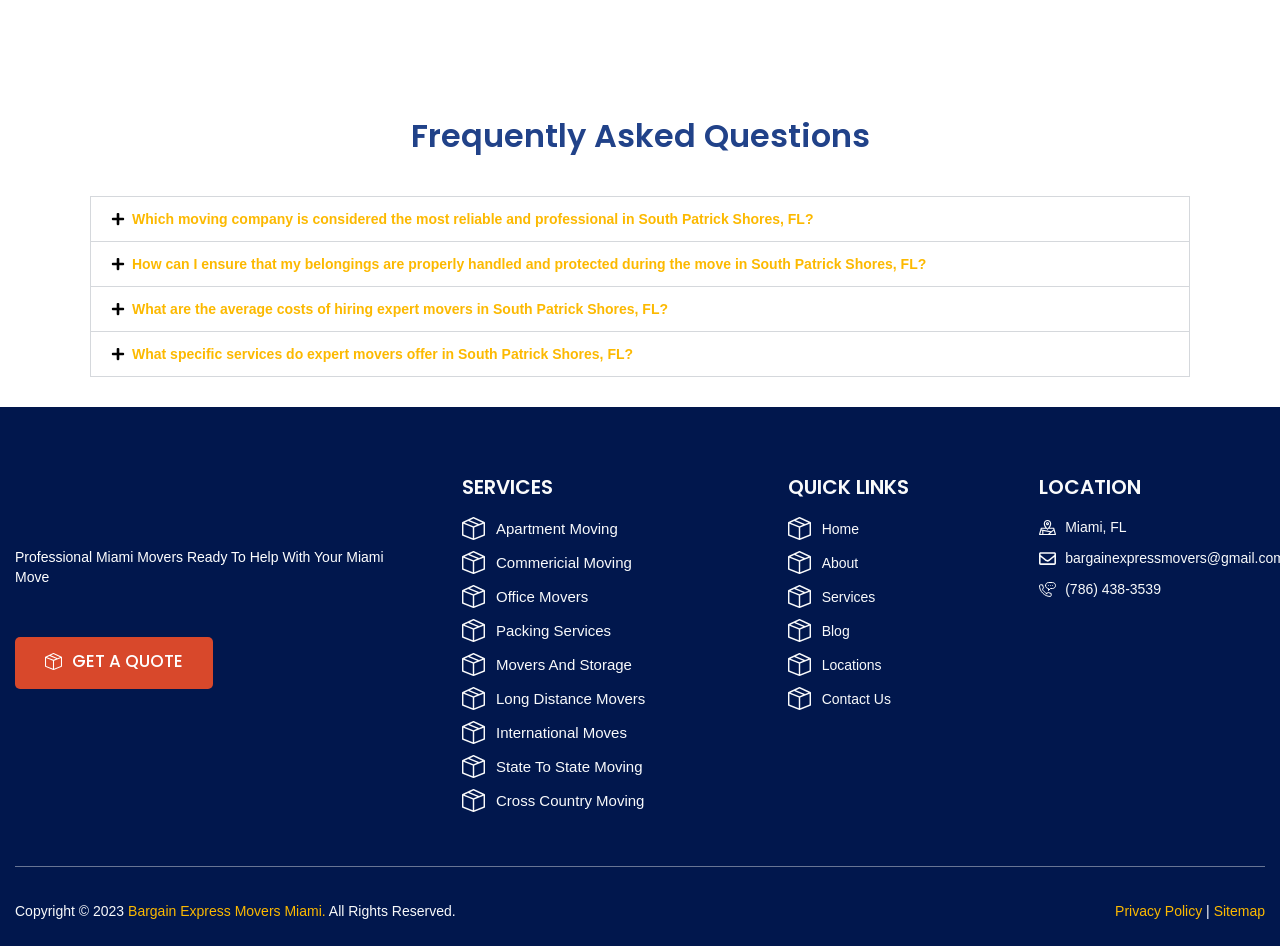Answer the question briefly using a single word or phrase: 
What is the location of the moving company?

Miami, FL